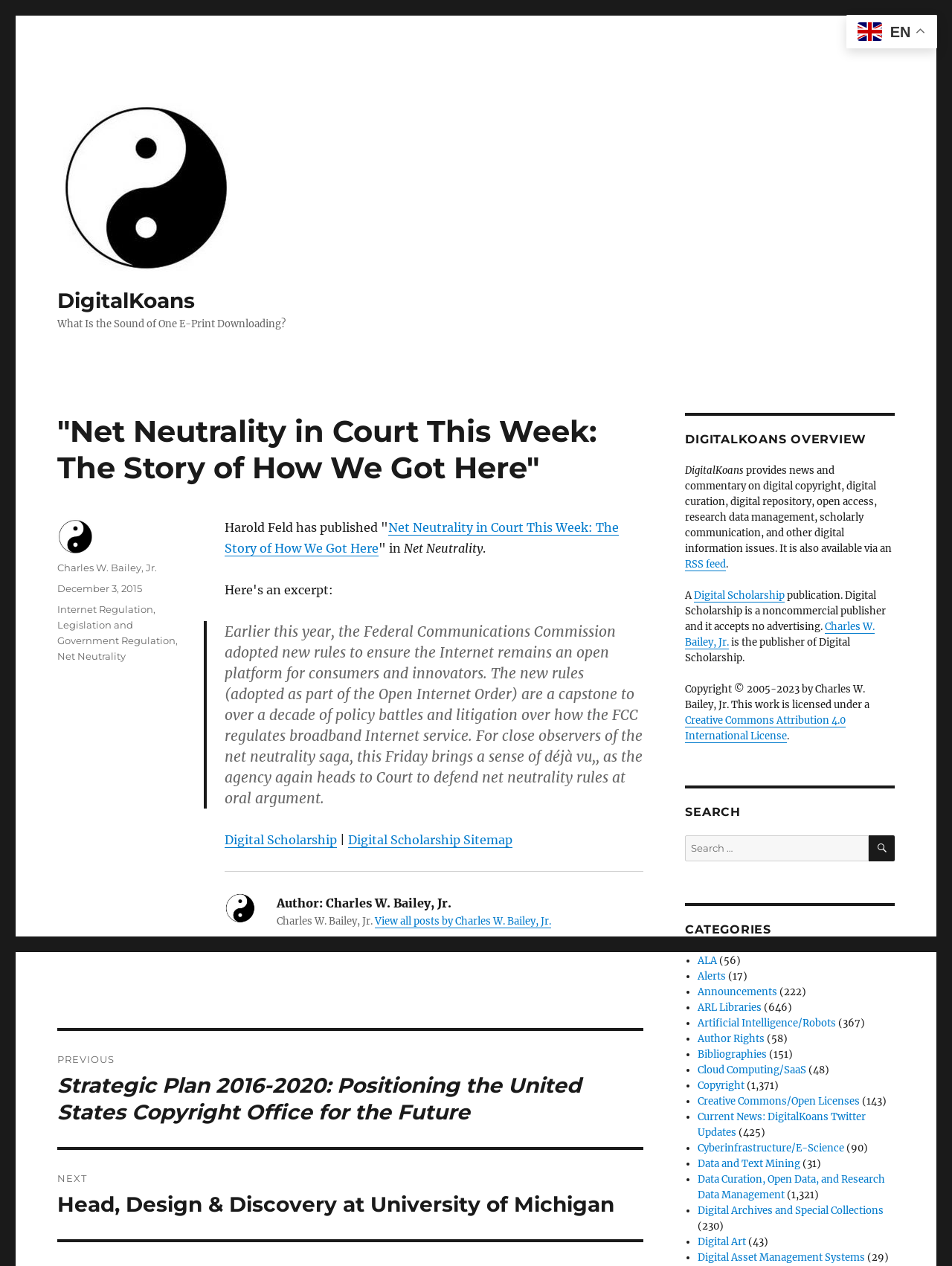Identify the bounding box for the described UI element. Provide the coordinates in (top-left x, top-left y, bottom-right x, bottom-right y) format with values ranging from 0 to 1: Charles W. Bailey, Jr.

[0.06, 0.444, 0.165, 0.453]